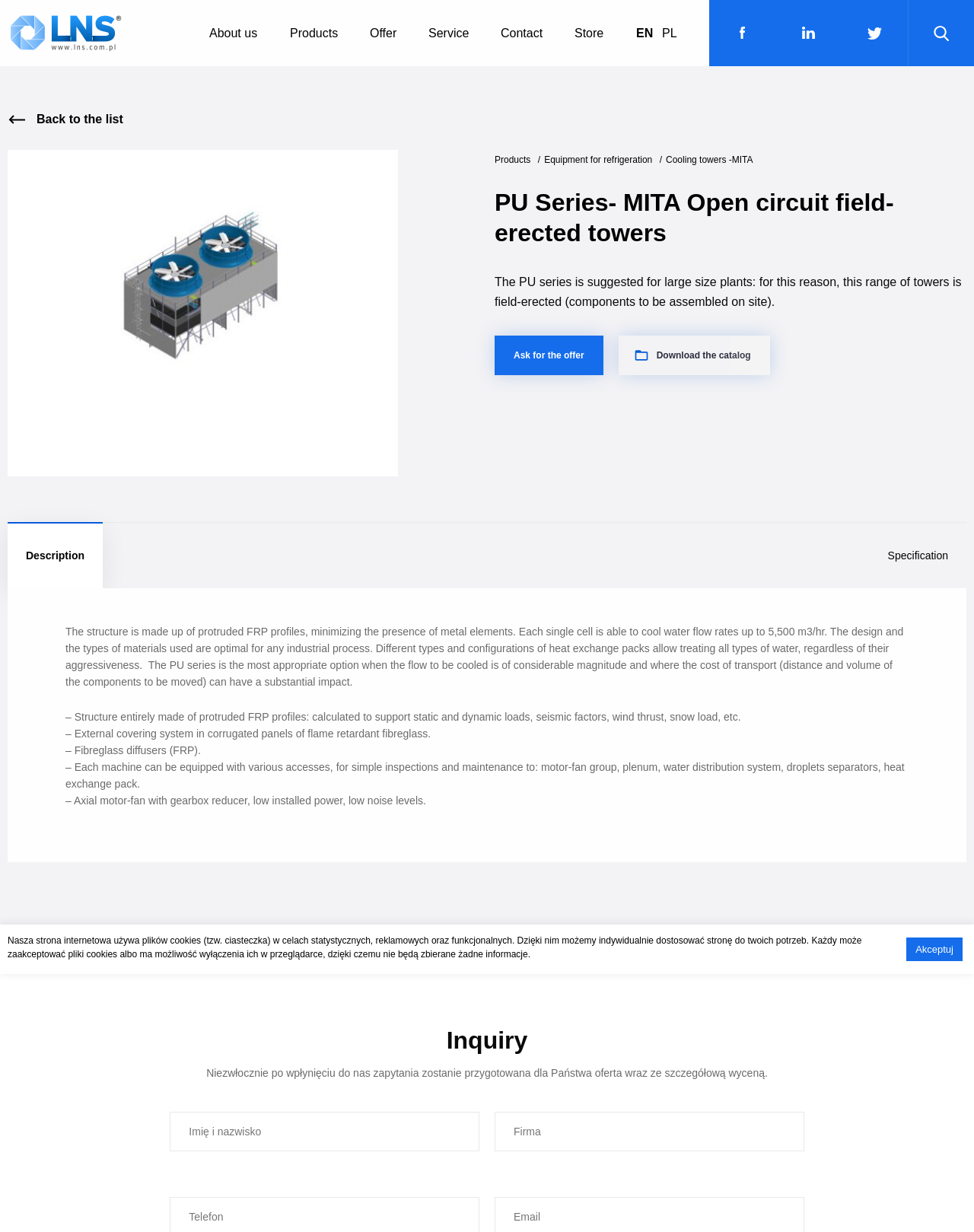Locate the bounding box coordinates of the element I should click to achieve the following instruction: "Click the 'search' button".

[0.932, 0.0, 1.0, 0.054]